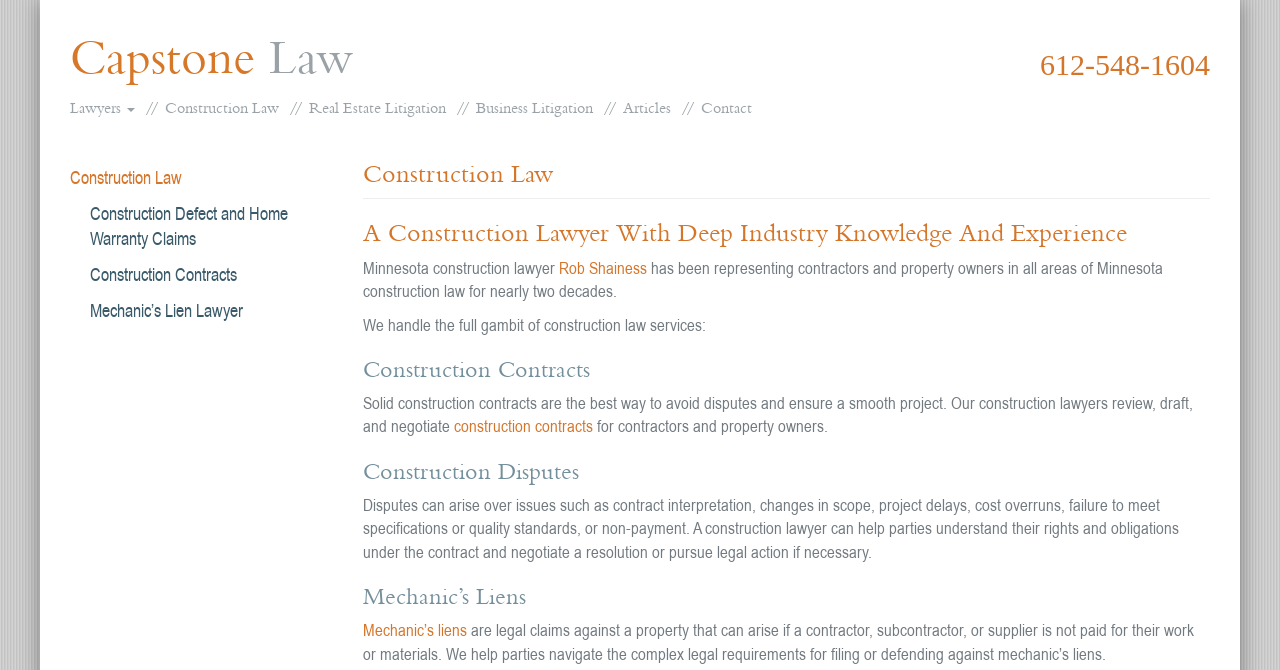What is the phone number of the law firm?
Please answer the question with as much detail as possible using the screenshot.

I found the phone number by looking at the static text element with the bounding box coordinates [0.813, 0.072, 0.945, 0.121] which contains the phone number '612-548-1604'.